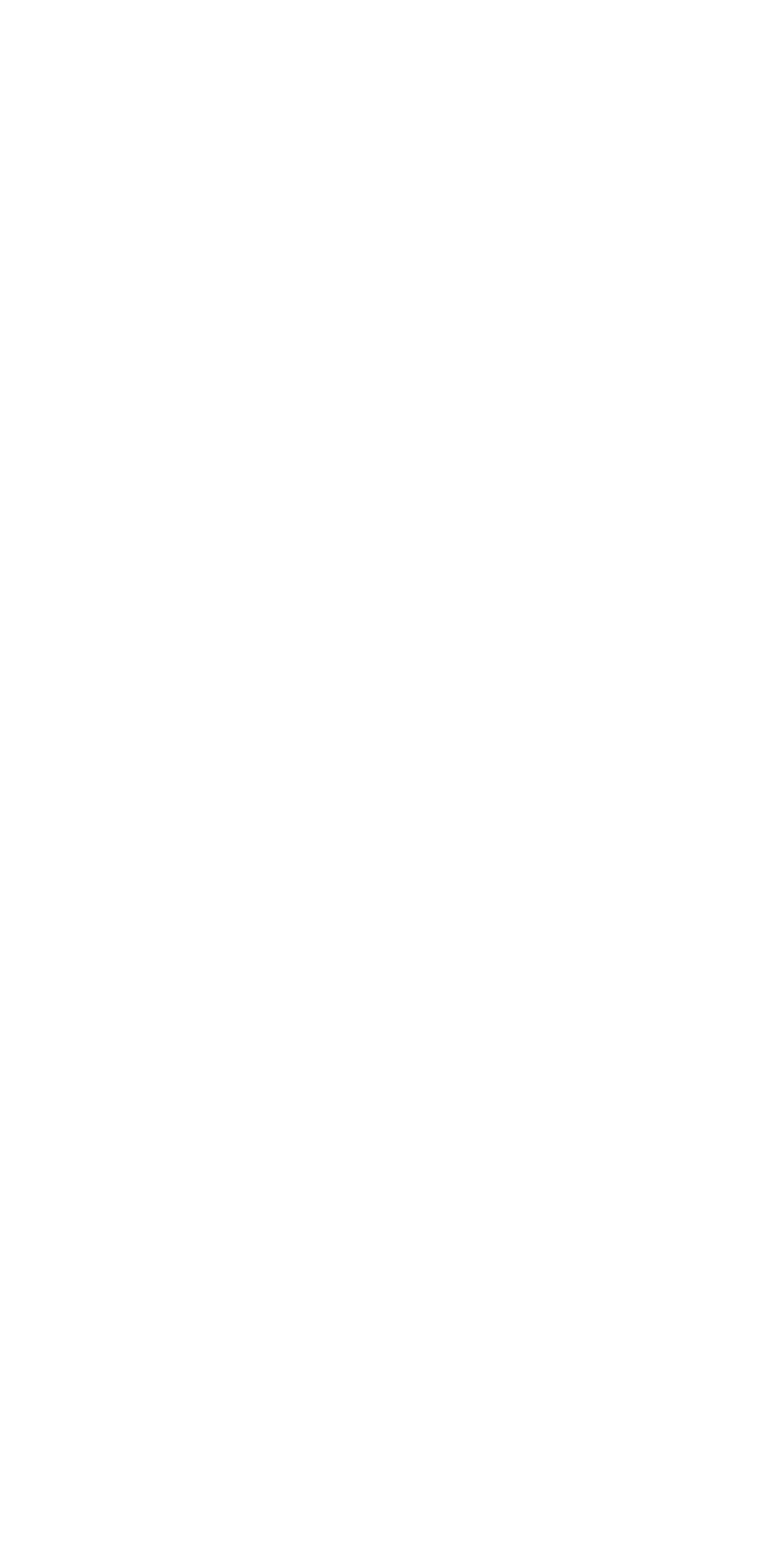Locate the bounding box coordinates of the area you need to click to fulfill this instruction: 'Click the Post Comment button'. The coordinates must be in the form of four float numbers ranging from 0 to 1: [left, top, right, bottom].

[0.074, 0.737, 0.469, 0.803]